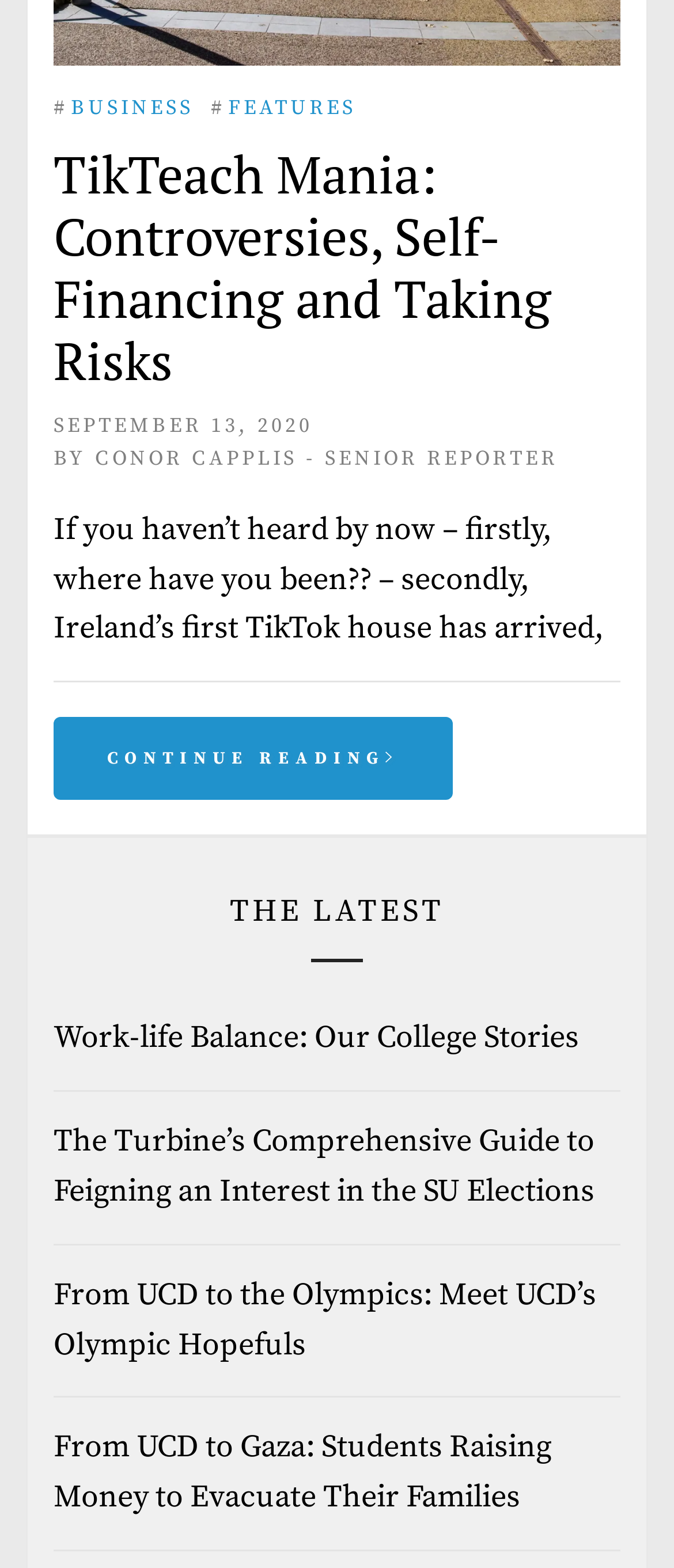Please mark the bounding box coordinates of the area that should be clicked to carry out the instruction: "Read the article TikTeach Mania: Controversies, Self-Financing and Taking Risks".

[0.079, 0.089, 0.818, 0.252]